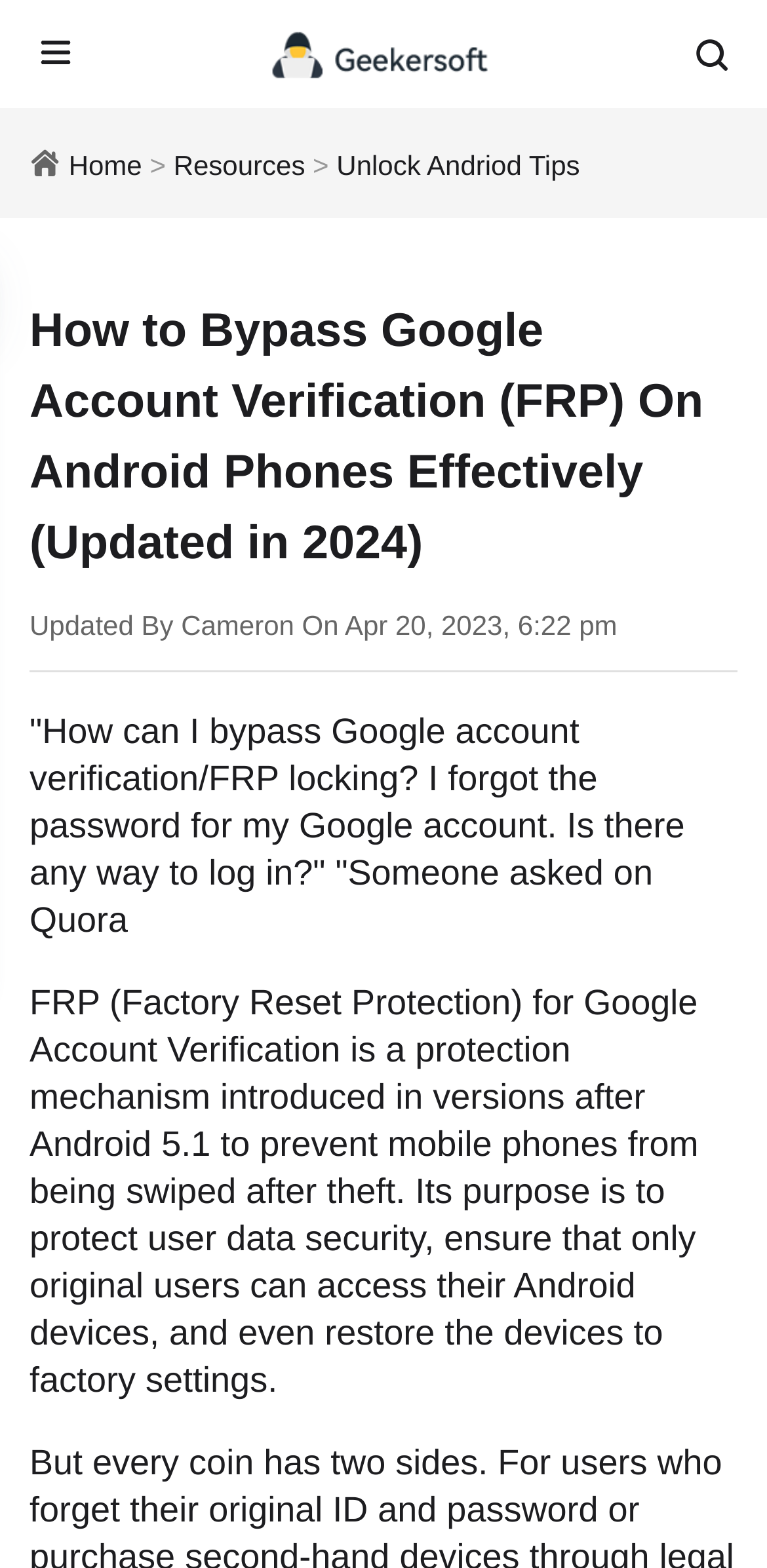What is the purpose of FRP?
Using the visual information from the image, give a one-word or short-phrase answer.

Protect user data security